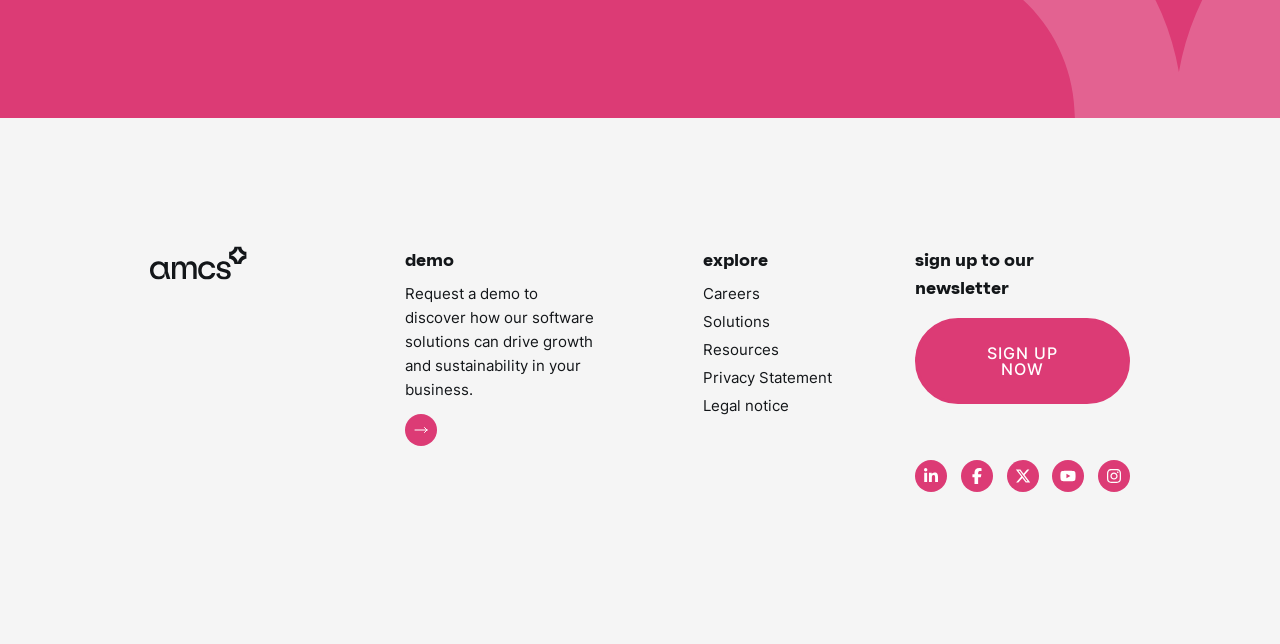Identify the bounding box coordinates necessary to click and complete the given instruction: "Follow on LinkedIn".

[0.715, 0.714, 0.74, 0.763]